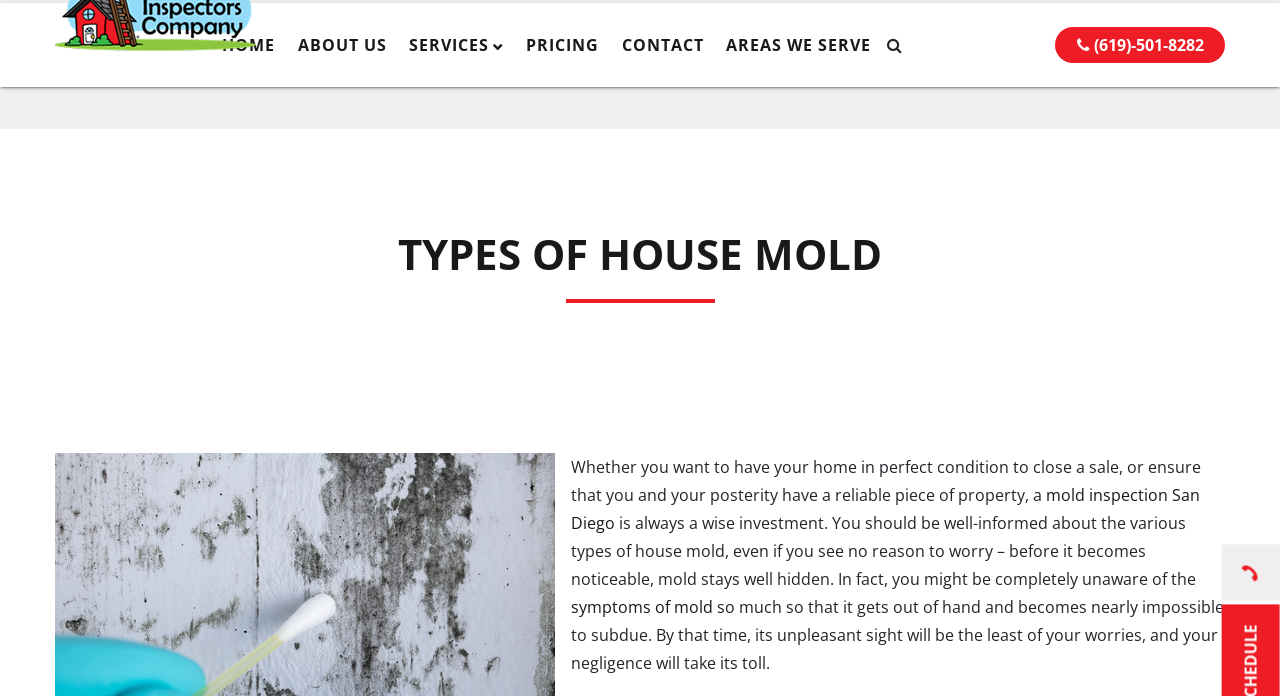Find and indicate the bounding box coordinates of the region you should select to follow the given instruction: "Get in touch with us".

None